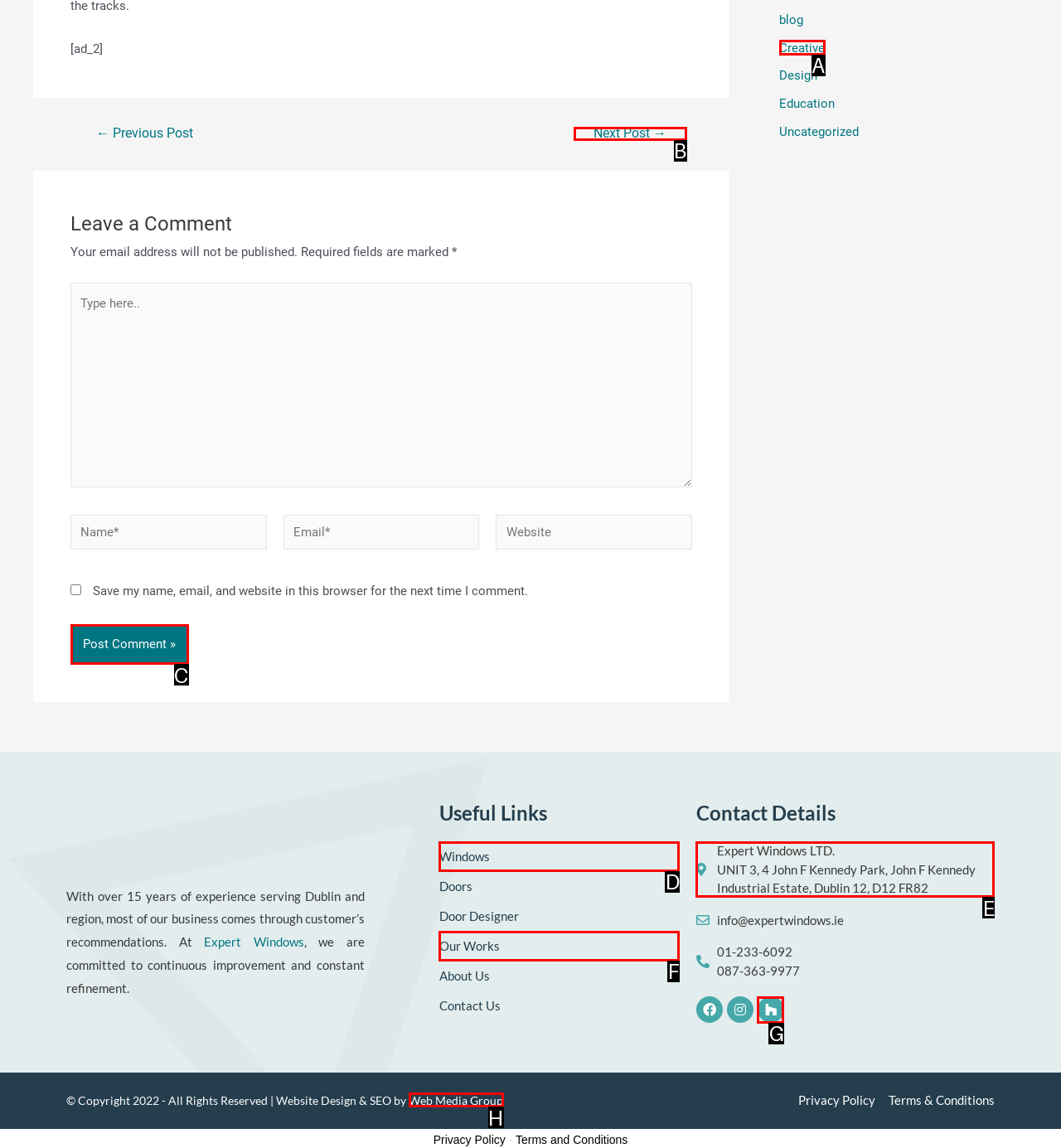From the given options, find the HTML element that fits the description: Our Works. Reply with the letter of the chosen element.

F